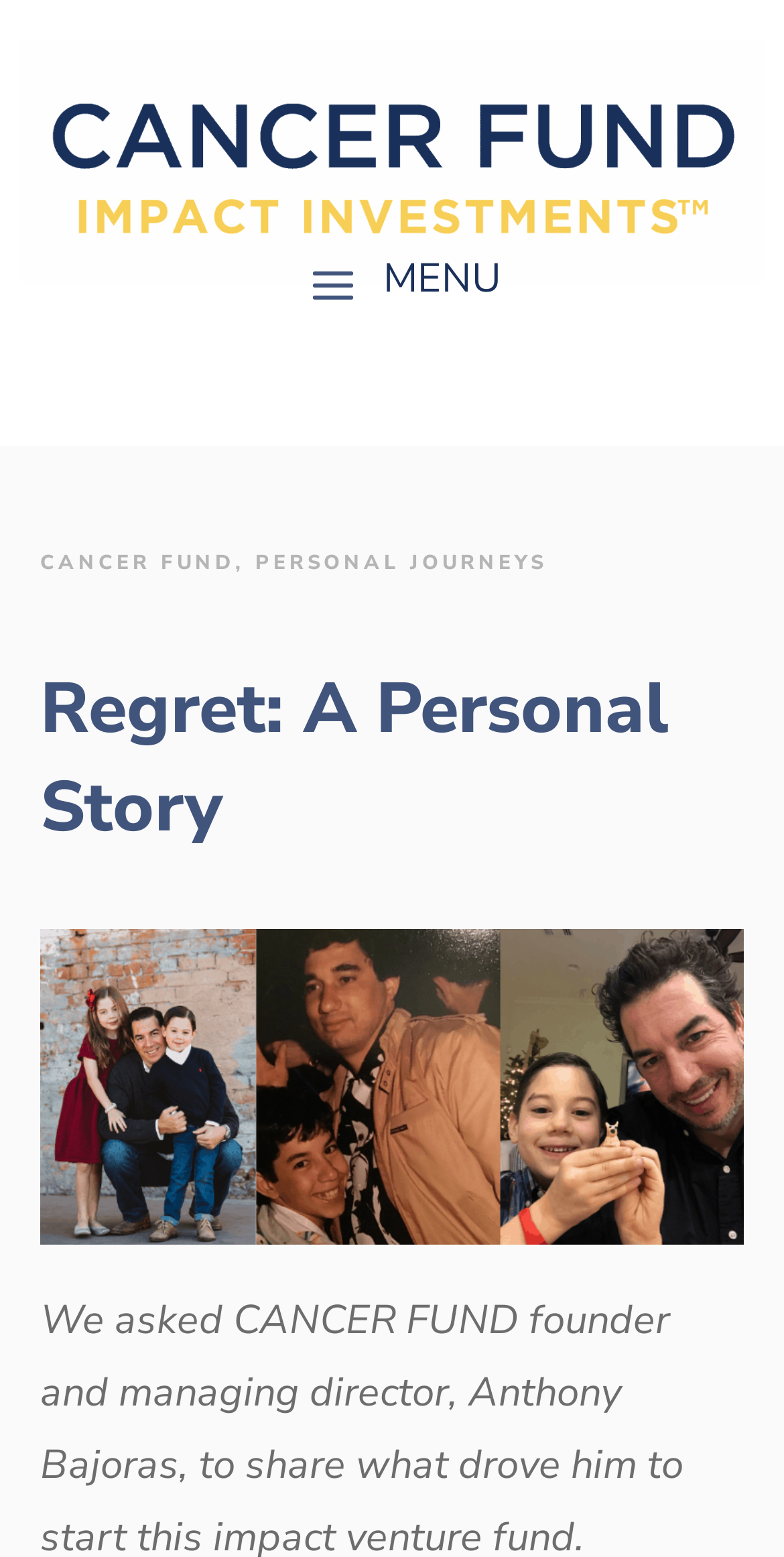What is the topic of the personal story?
From the image, respond using a single word or phrase.

Regret